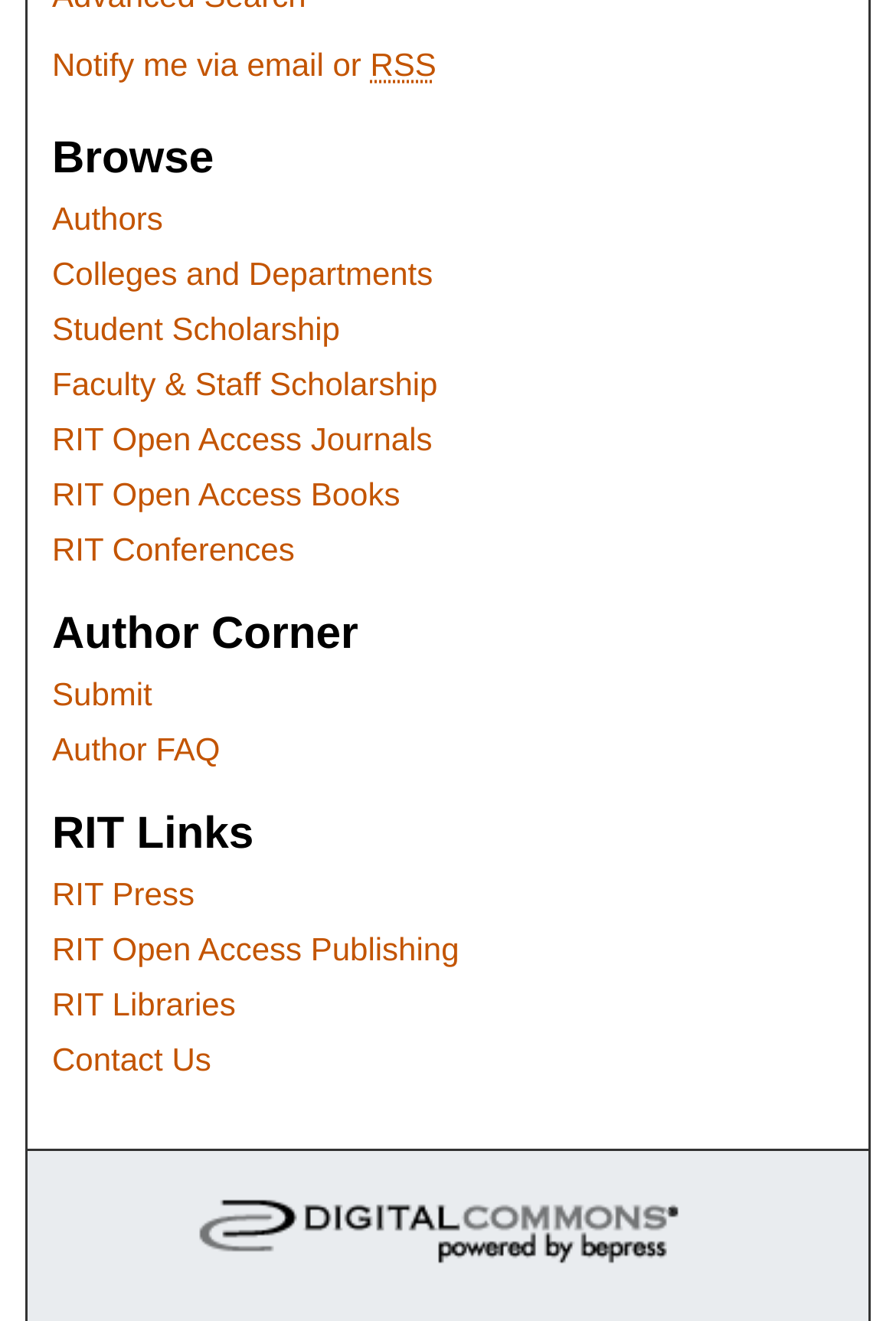How many headings are on the webpage?
Please look at the screenshot and answer in one word or a short phrase.

3